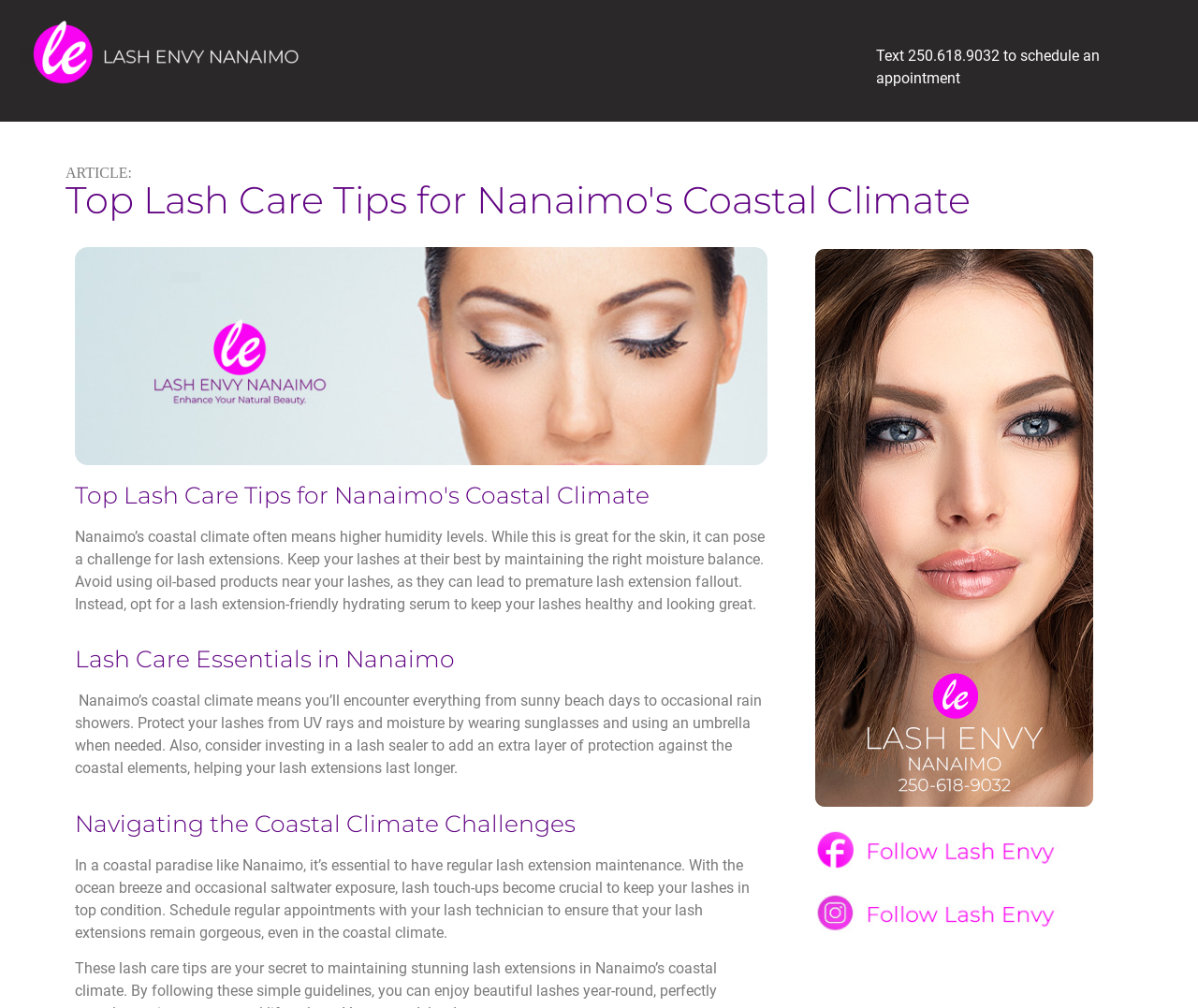Please provide a comprehensive response to the question based on the details in the image: What is the name of the lash extension service?

I found the name of the lash extension service by looking at the link element 'lash envy nanaimo bc' which is a prominent element on the webpage.